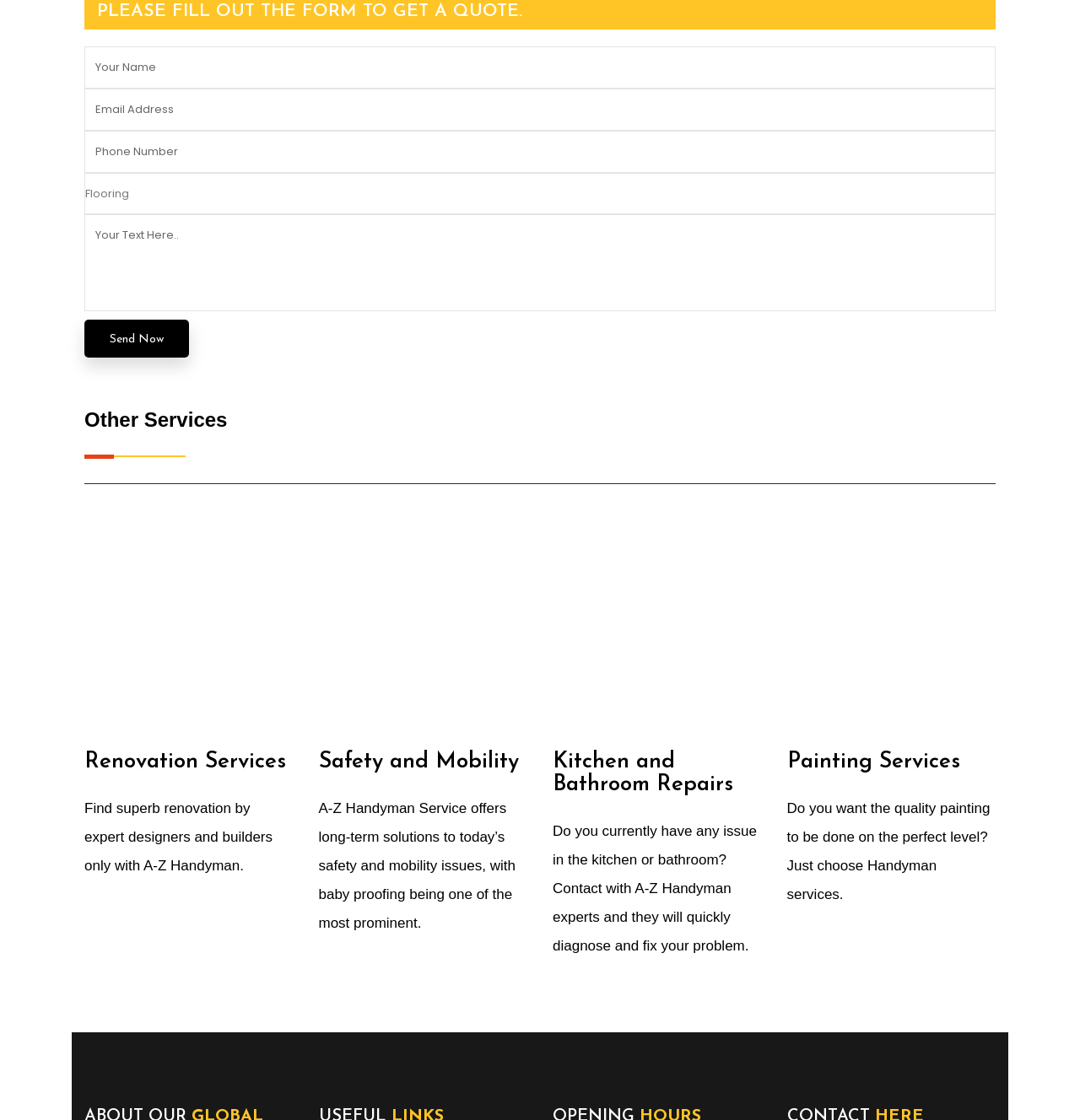Can you give a detailed response to the following question using the information from the image? What is the purpose of the 'Other Services' section?

The 'Other Services' section is likely used to list additional services offered by A-Z Handyman, as it is a separate section from the main services listed on the webpage, and contains several headings and links to specific services.